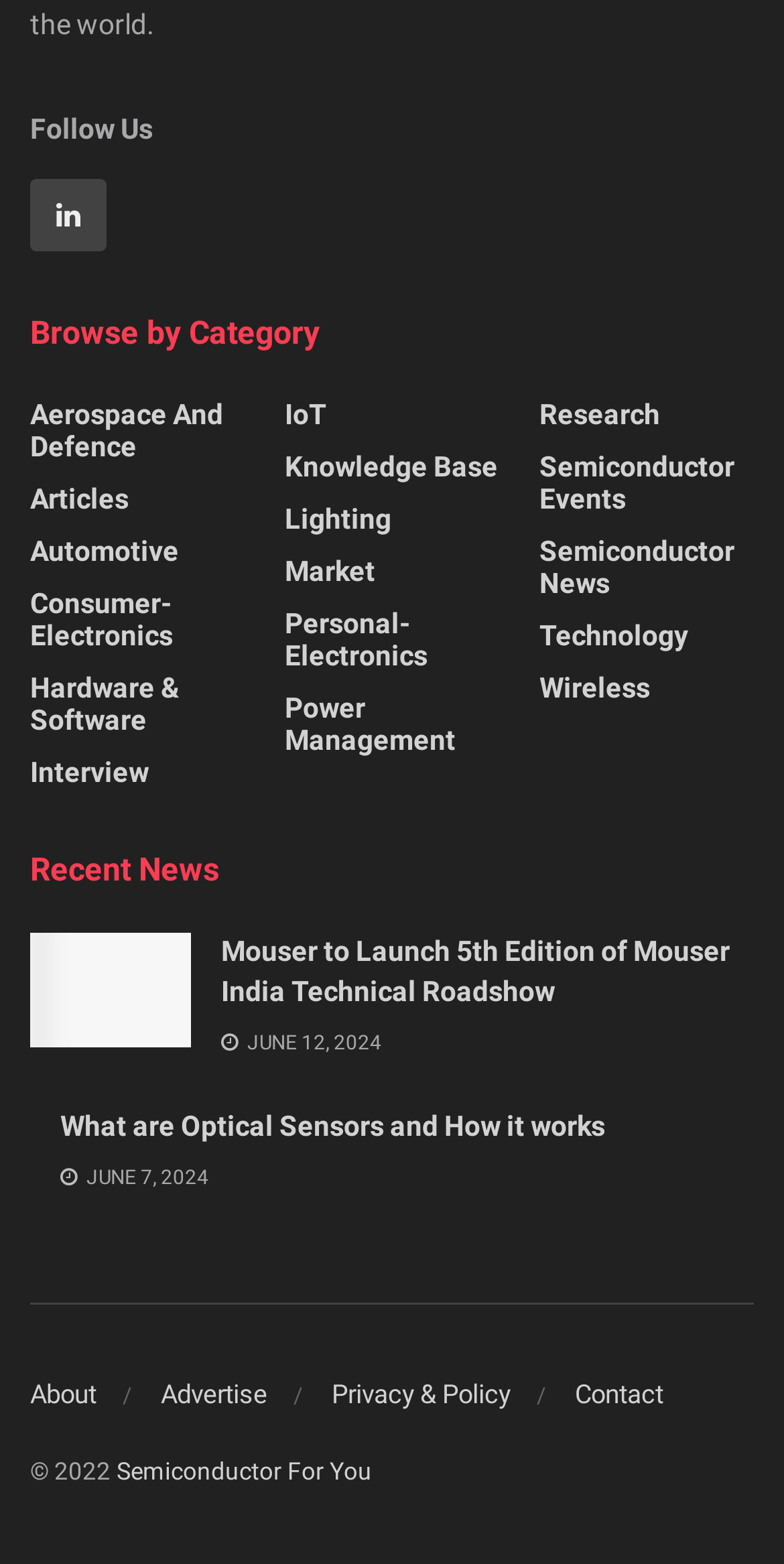Identify the bounding box coordinates for the element you need to click to achieve the following task: "Follow us on social media". The coordinates must be four float values ranging from 0 to 1, formatted as [left, top, right, bottom].

[0.038, 0.115, 0.136, 0.161]